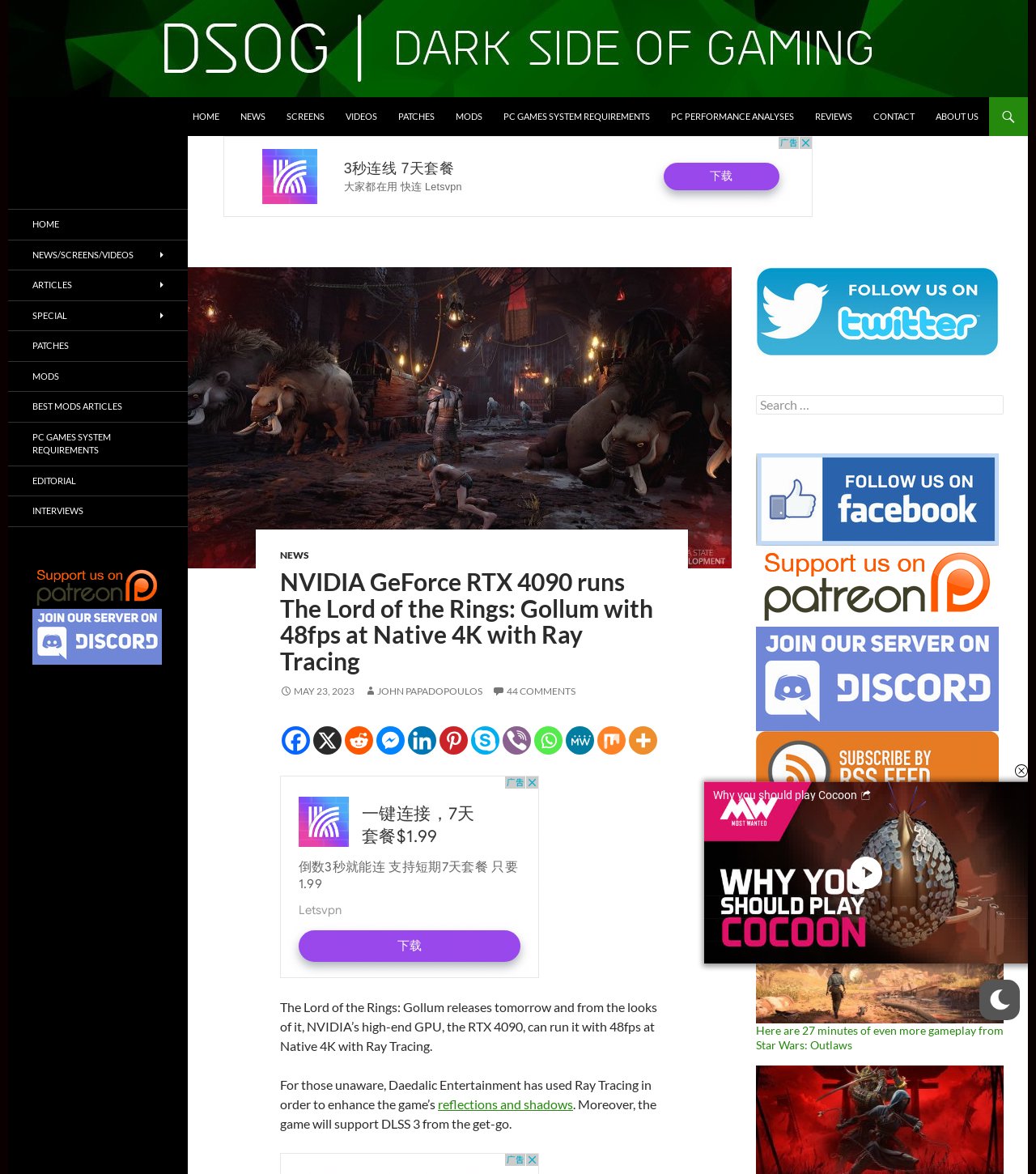What is the GPU model being mentioned in the article?
Examine the webpage screenshot and provide an in-depth answer to the question.

The GPU model being mentioned in the article can be found in the heading of the article, which says 'NVIDIA GeForce RTX 4090 runs The Lord of the Rings: Gollum with 48fps at Native 4K with Ray Tracing'.